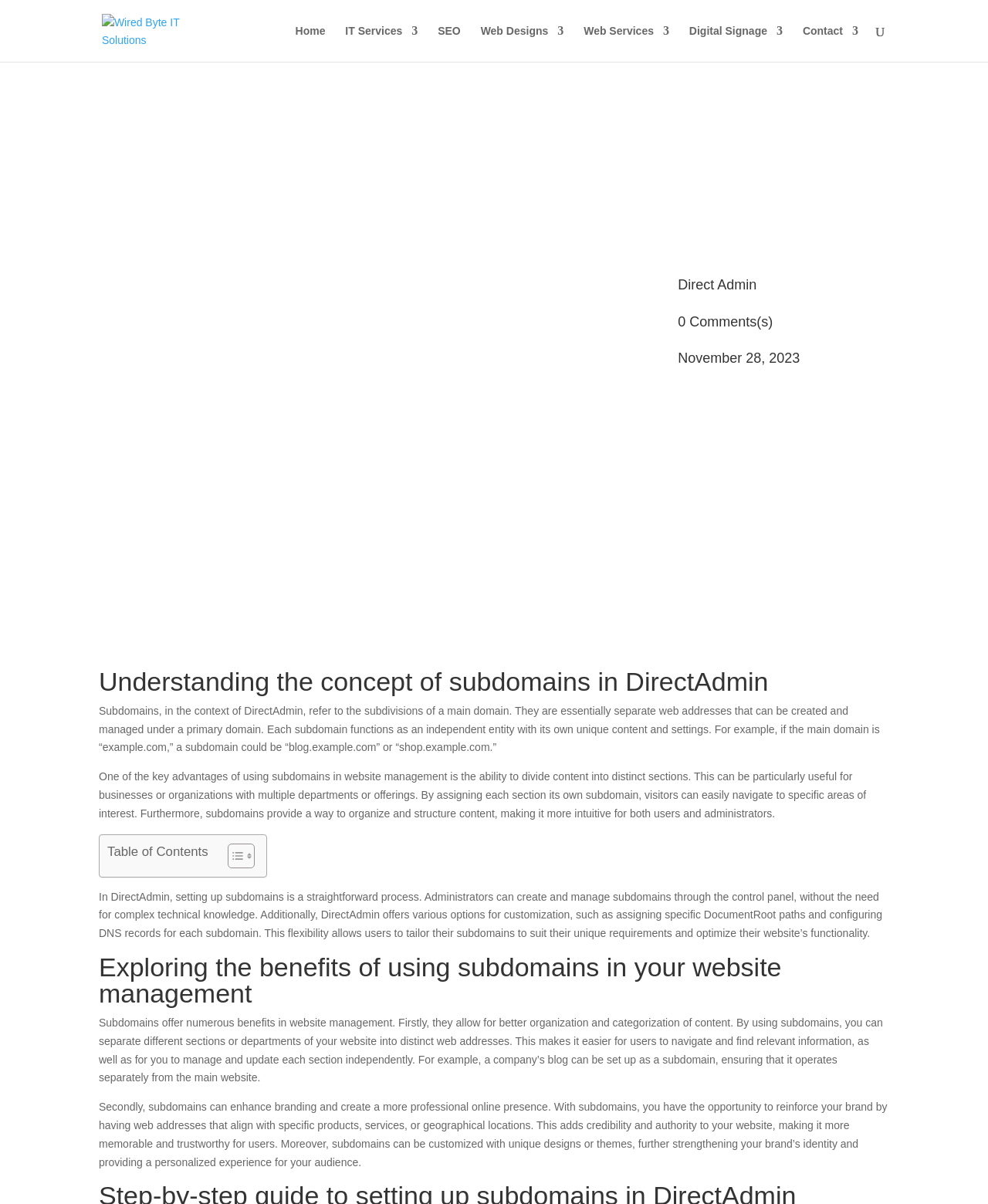Refer to the image and offer a detailed explanation in response to the question: What is the main topic of this webpage?

Based on the webpage content, the main topic is about subdomains in DirectAdmin, which is evident from the headings and paragraphs discussing the concept, setup, and benefits of subdomains in DirectAdmin.